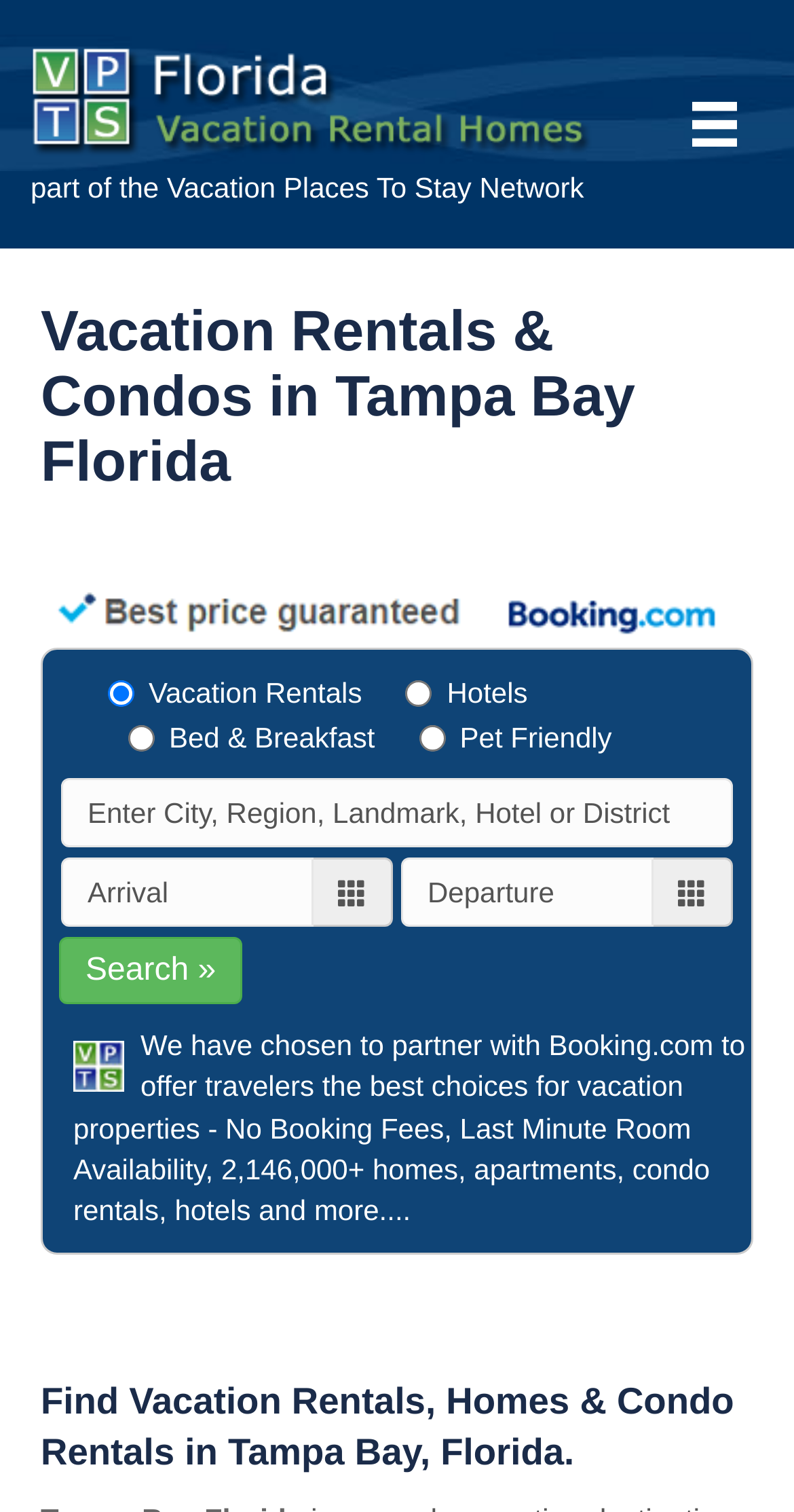Calculate the bounding box coordinates for the UI element based on the following description: "Vacation Places To Stay". Ensure the coordinates are four float numbers between 0 and 1, i.e., [left, top, right, bottom].

[0.21, 0.113, 0.594, 0.134]